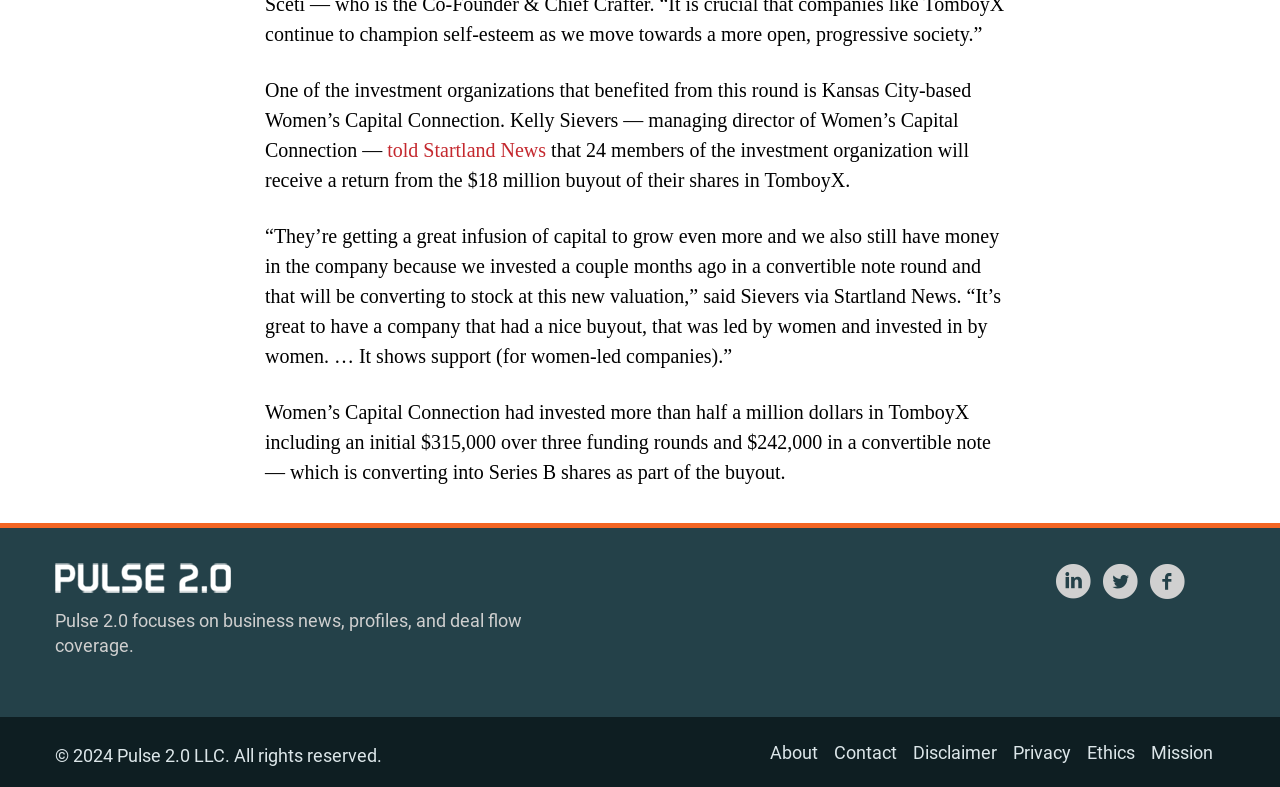Answer the question with a brief word or phrase:
What is the name of the investment organization mentioned?

Women's Capital Connection